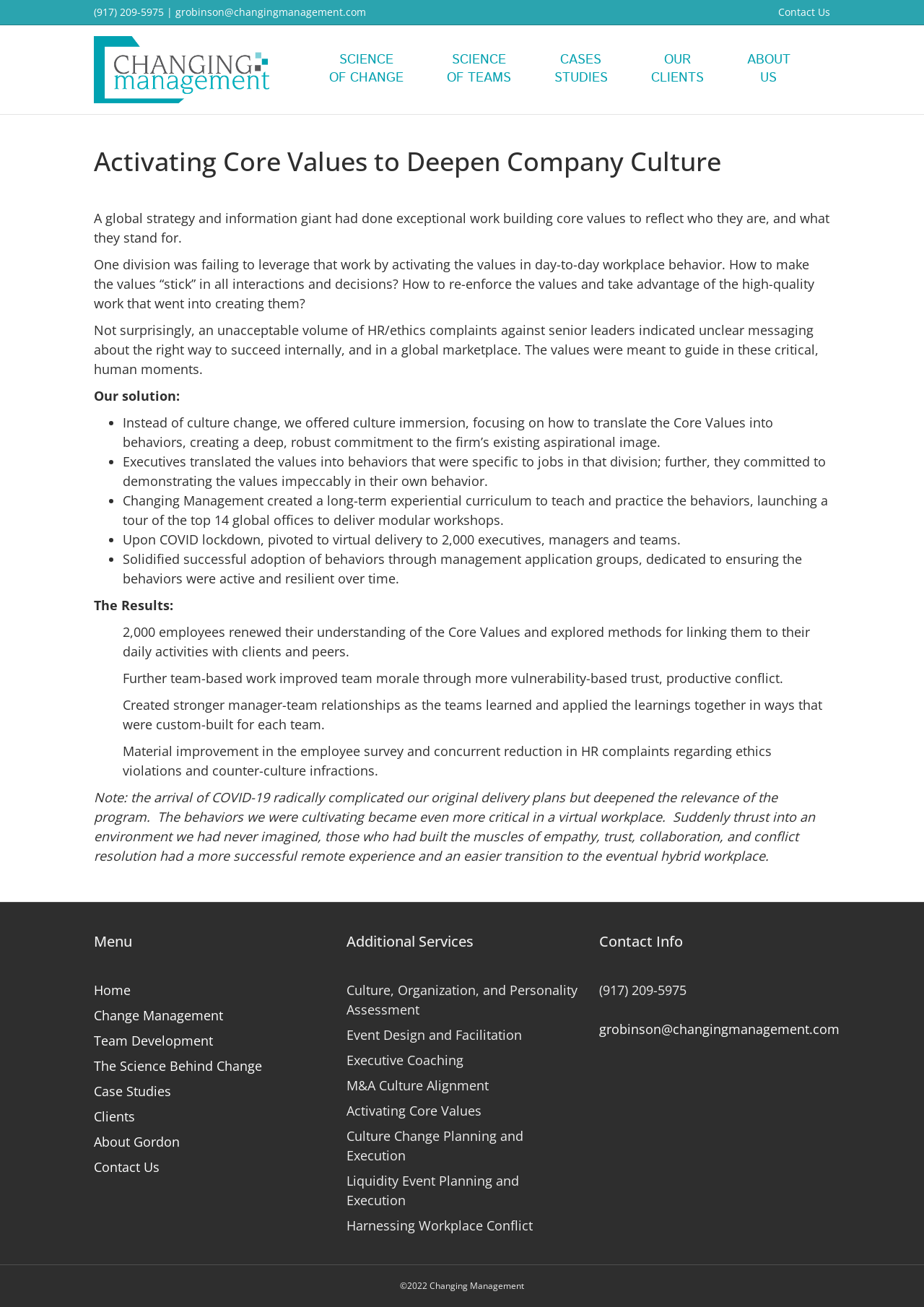What is the purpose of the 'Activating Core Values' program?
Please ensure your answer to the question is detailed and covers all necessary aspects.

The purpose of the 'Activating Core Values' program can be inferred from the text description, which states that the program focuses on how to translate the Core Values into behaviors, creating a deep, robust commitment to the firm’s existing aspirational image.